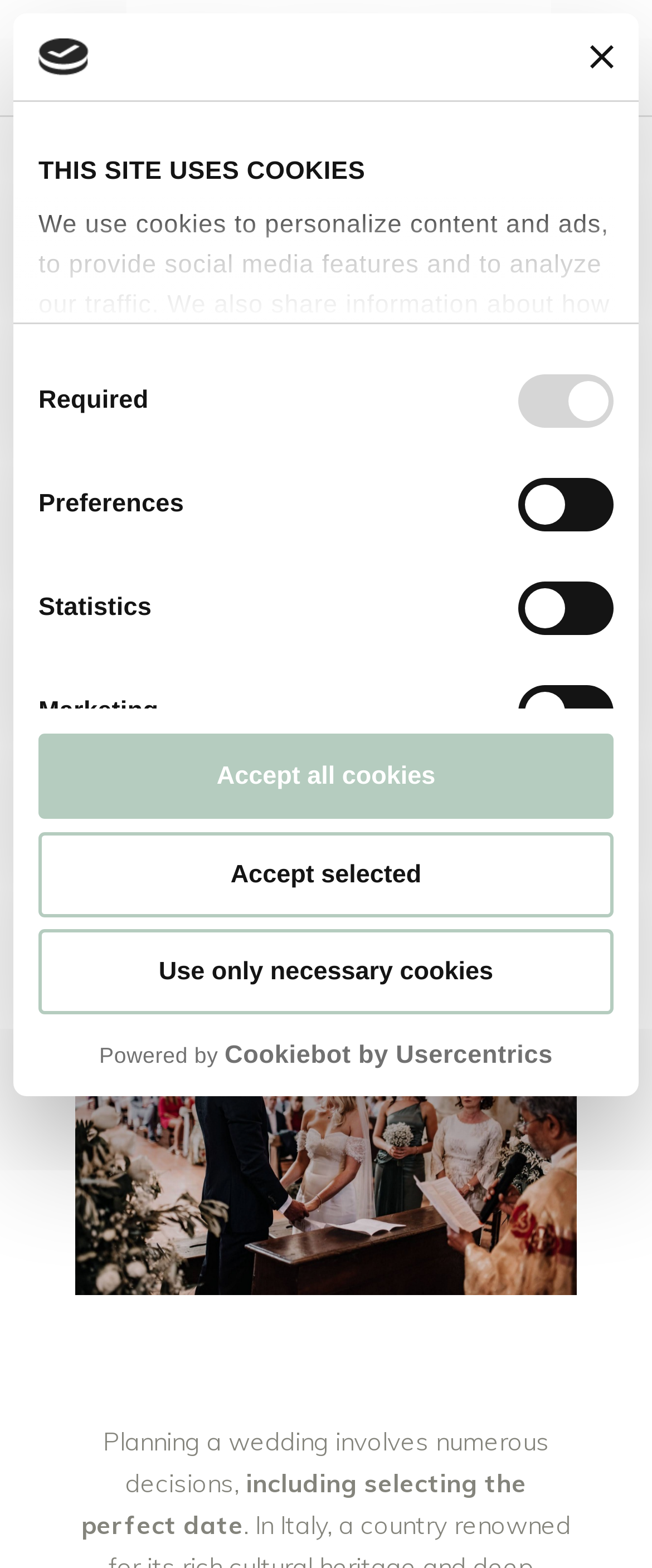Indicate the bounding box coordinates of the element that must be clicked to execute the instruction: "Close the cookie banner". The coordinates should be given as four float numbers between 0 and 1, i.e., [left, top, right, bottom].

[0.905, 0.029, 0.941, 0.044]